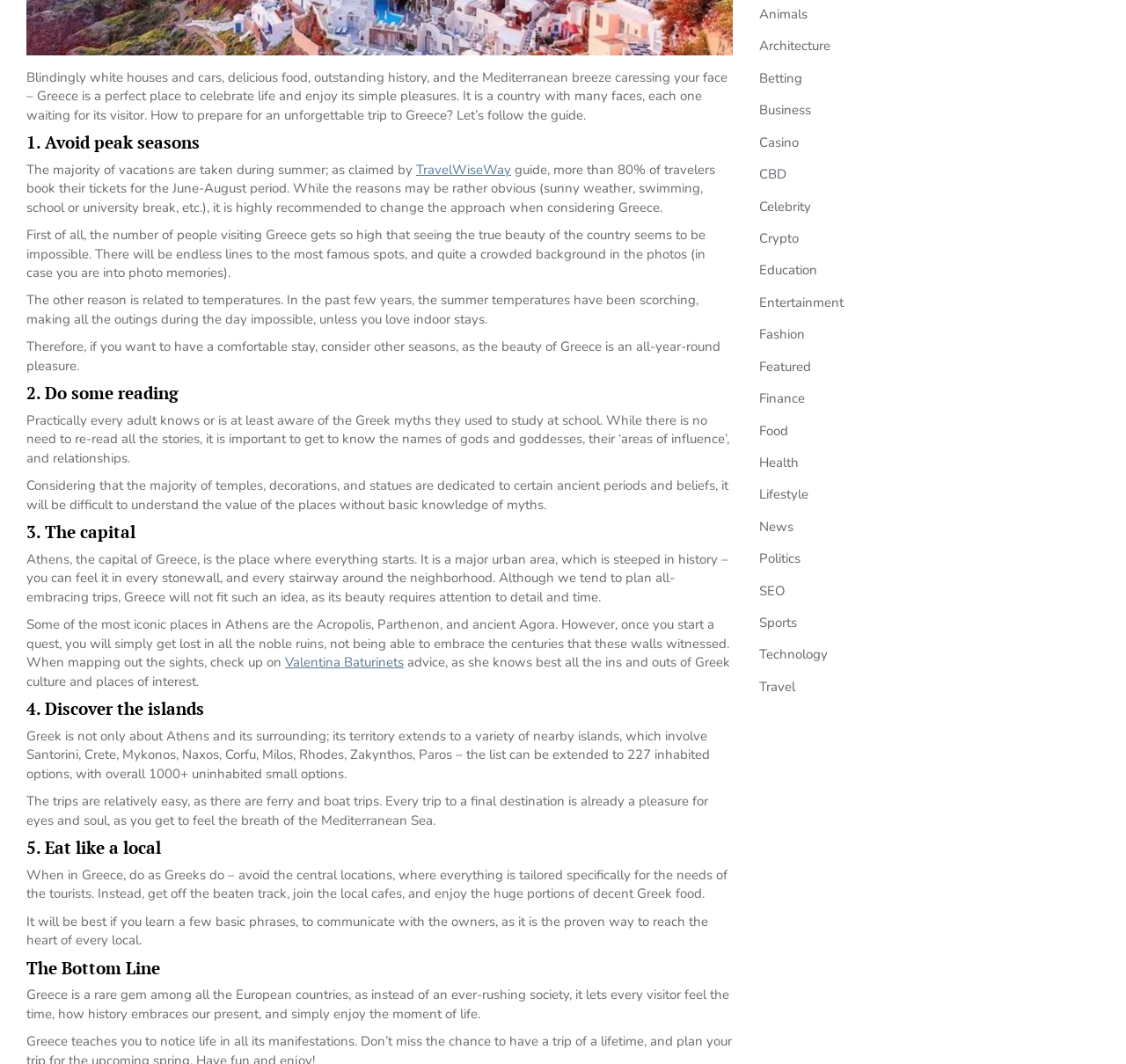Identify the bounding box coordinates for the UI element that matches this description: "Valentina Baturinets".

[0.253, 0.614, 0.359, 0.631]